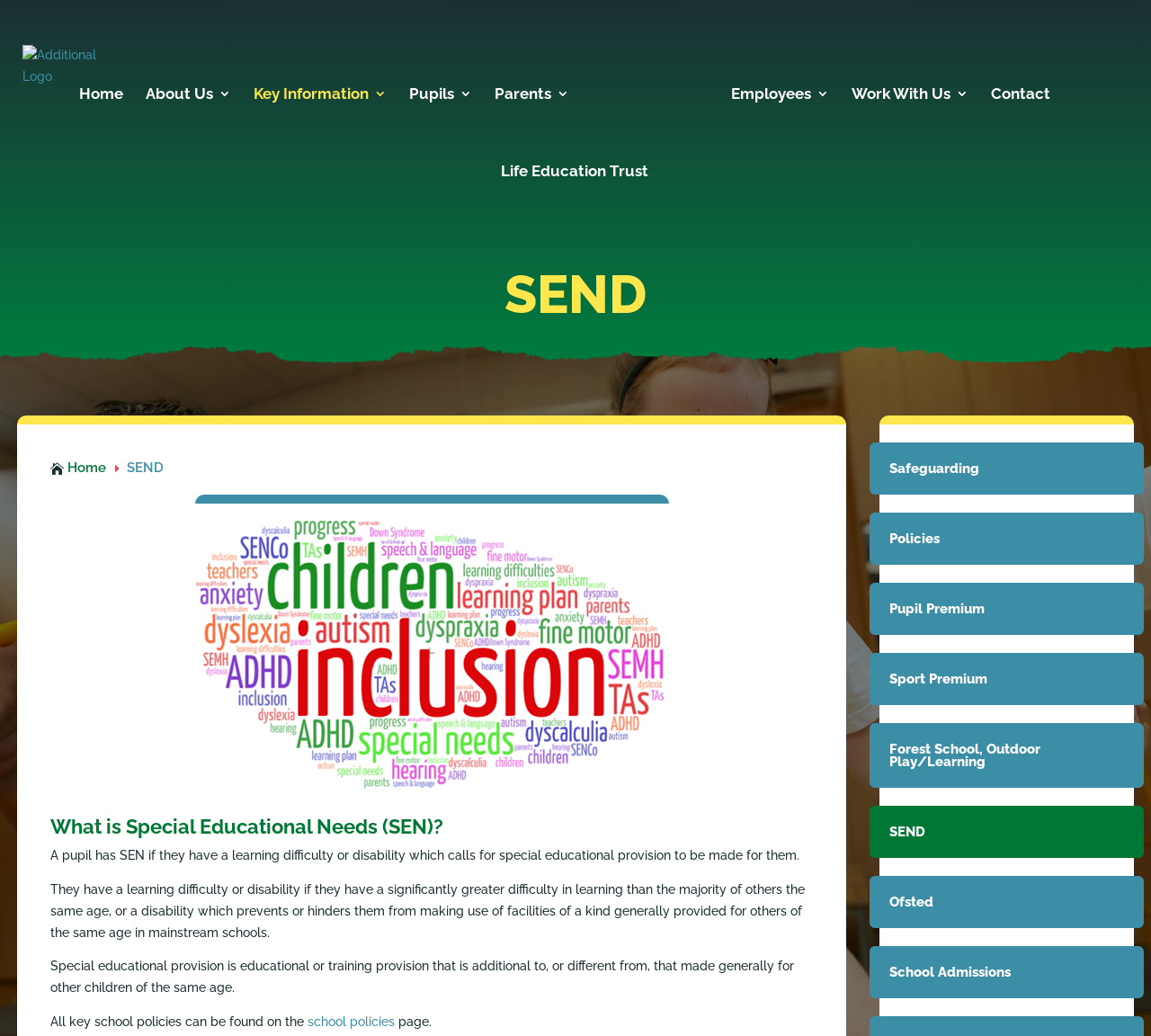Please answer the following question using a single word or phrase: 
How many links are there in the menu at the top of the page?

9